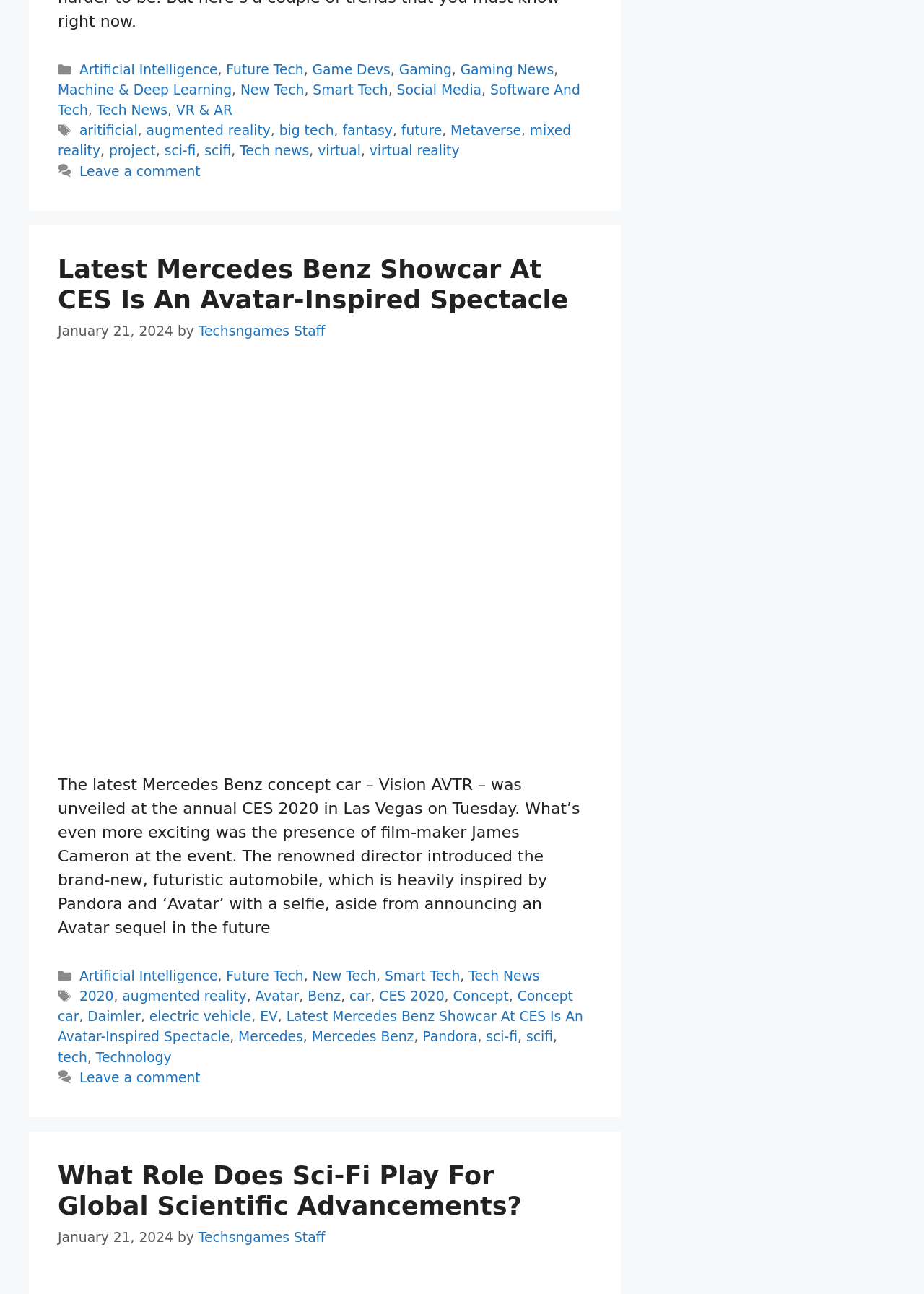Based on the element description: "Leave a comment", identify the bounding box coordinates for this UI element. The coordinates must be four float numbers between 0 and 1, listed as [left, top, right, bottom].

[0.086, 0.126, 0.217, 0.138]